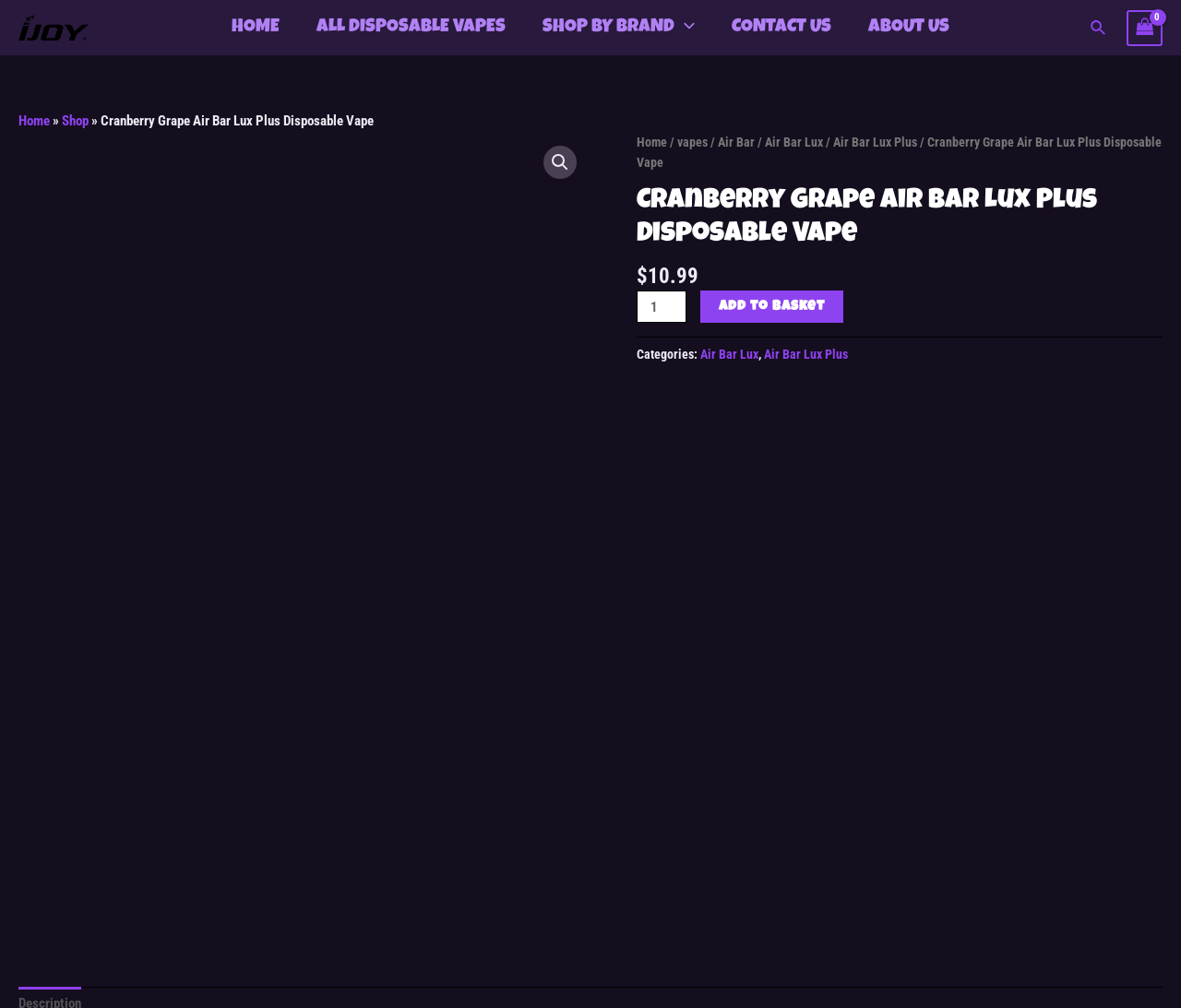What is the minimum quantity of the vape product that can be purchased?
Please use the image to deliver a detailed and complete answer.

I determined the minimum quantity of the vape product that can be purchased by looking at the spin button labeled 'Product quantity', which has a minimum value of 1. This suggests that the minimum quantity that can be purchased is 1.